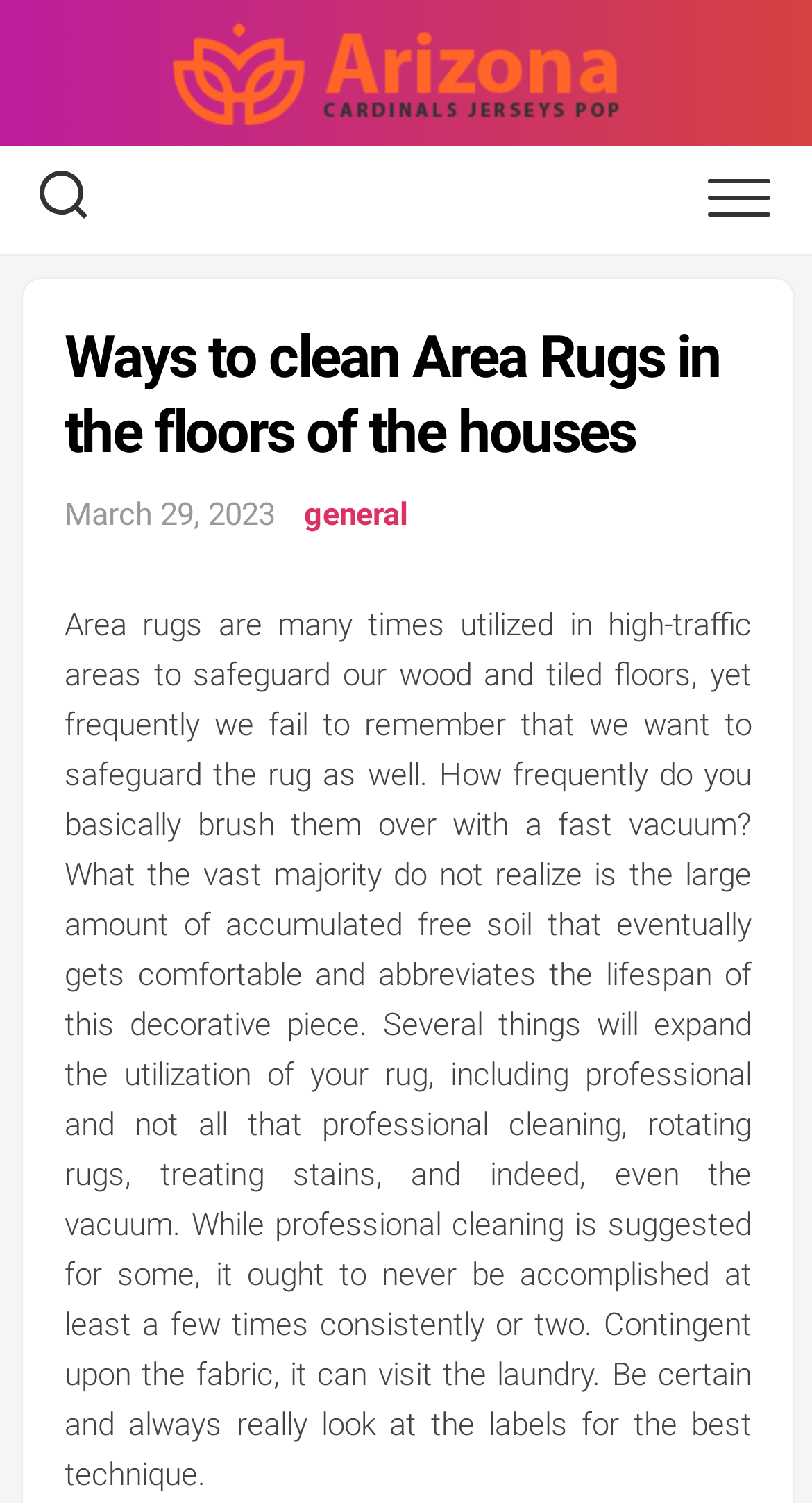Respond to the question below with a concise word or phrase:
What is the consequence of not cleaning area rugs regularly?

Abbreviates lifespan